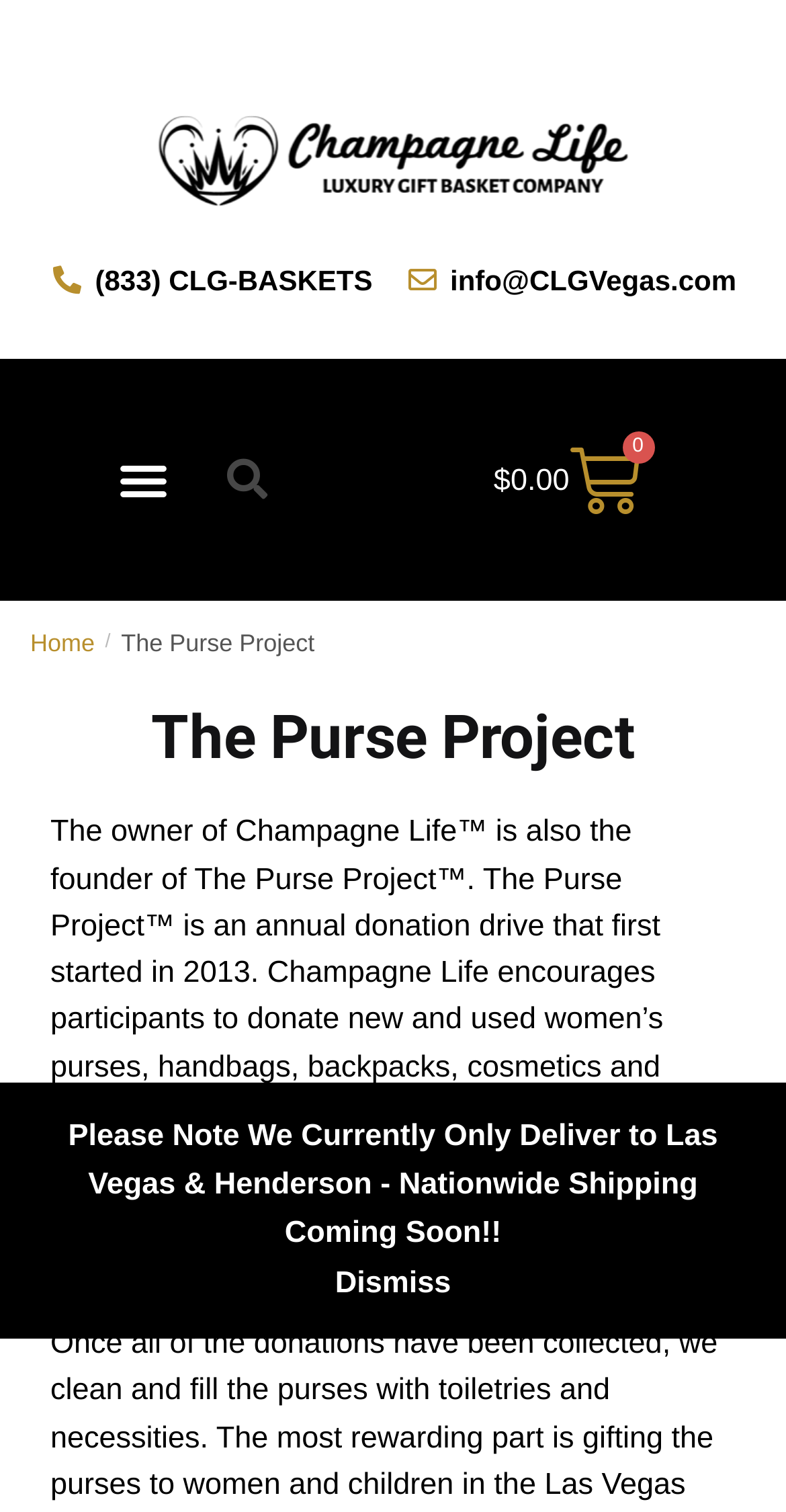Identify and provide the bounding box coordinates of the UI element described: "parent_node: Levert av title="Unit"". The coordinates should be formatted as [left, top, right, bottom], with each number being a float between 0 and 1.

None